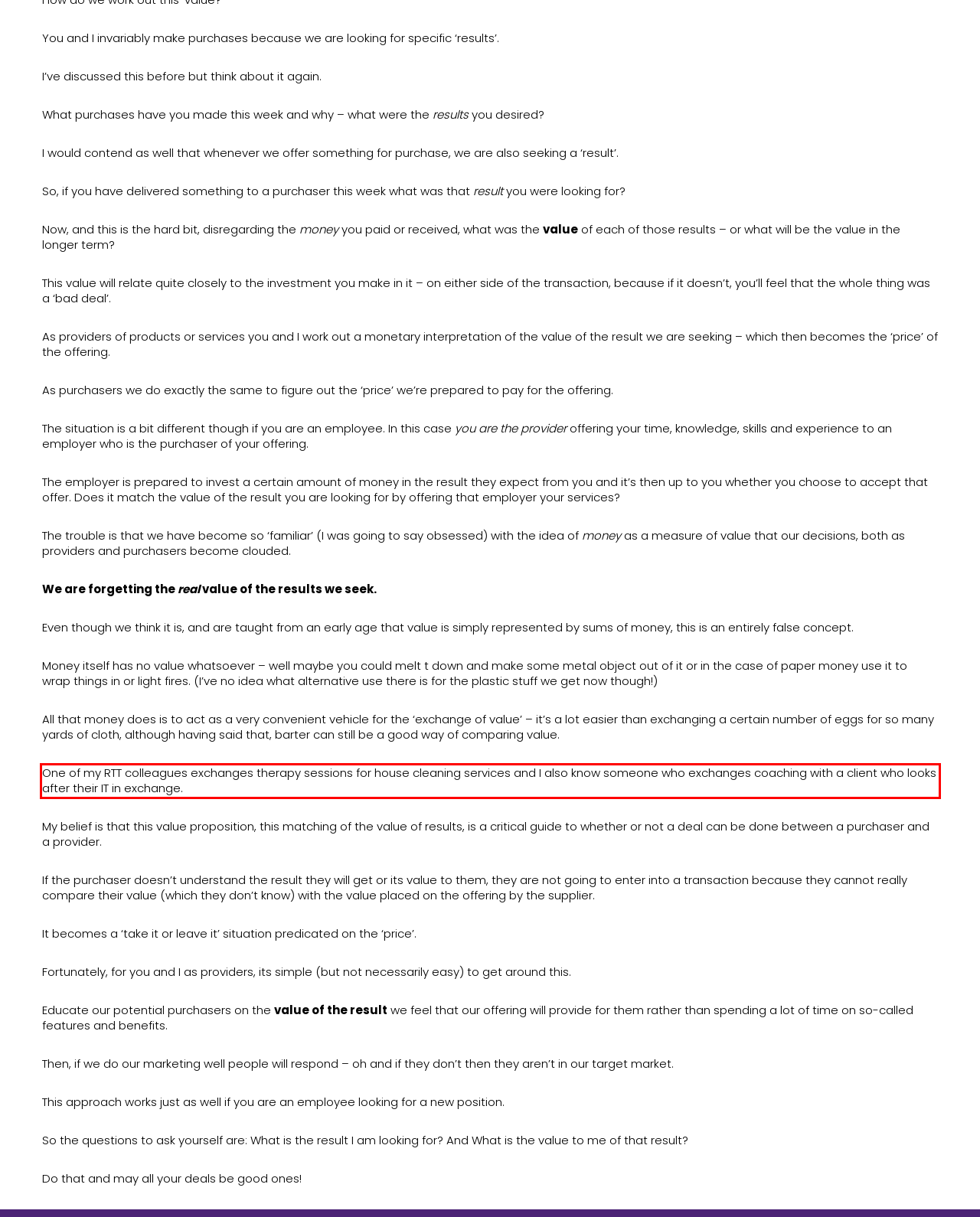Please examine the screenshot of the webpage and read the text present within the red rectangle bounding box.

One of my RTT colleagues exchanges therapy sessions for house cleaning services and I also know someone who exchanges coaching with a client who looks after their IT in exchange.